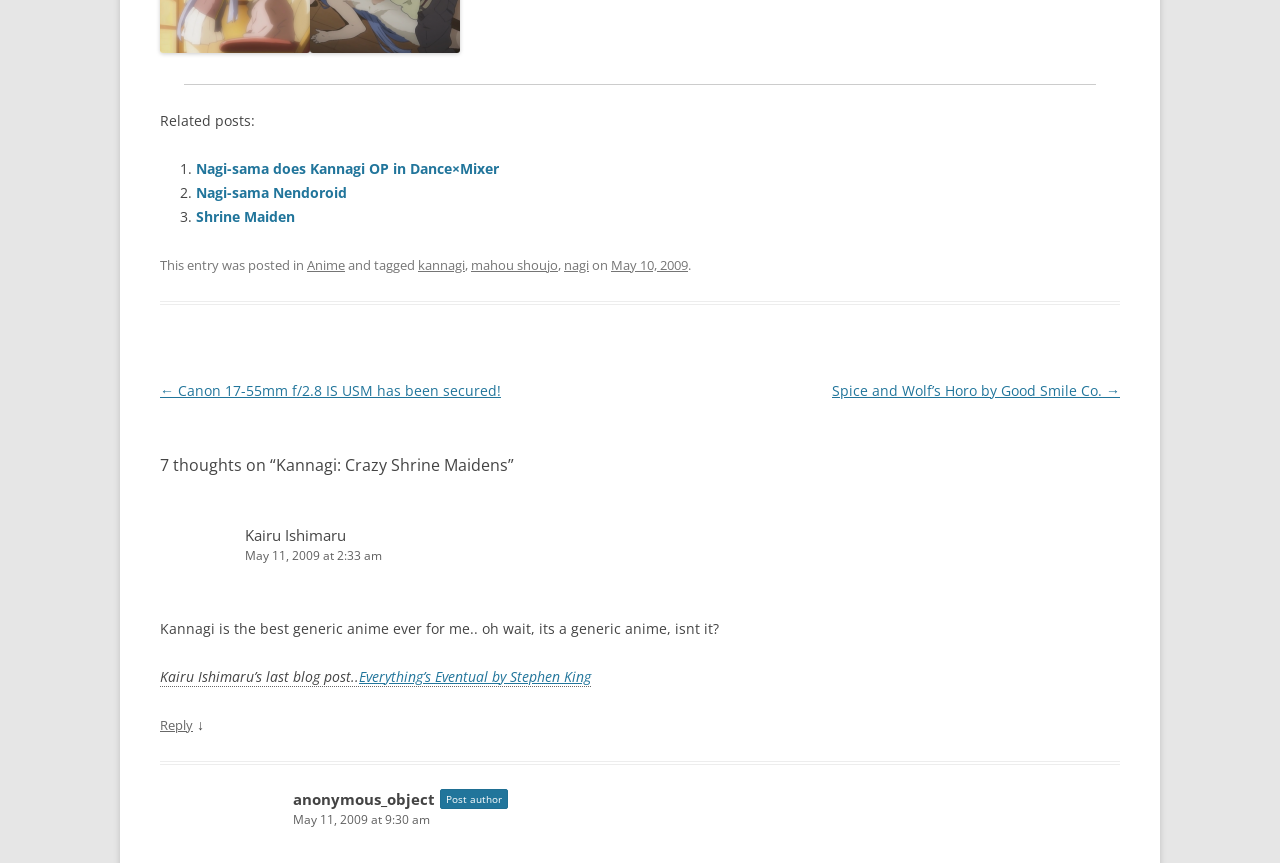Analyze the image and deliver a detailed answer to the question: What is the date of the post?

I found the date of the post by looking at the footer section of the webpage, where it says 'Posted on' followed by the date 'May 10, 2009'.